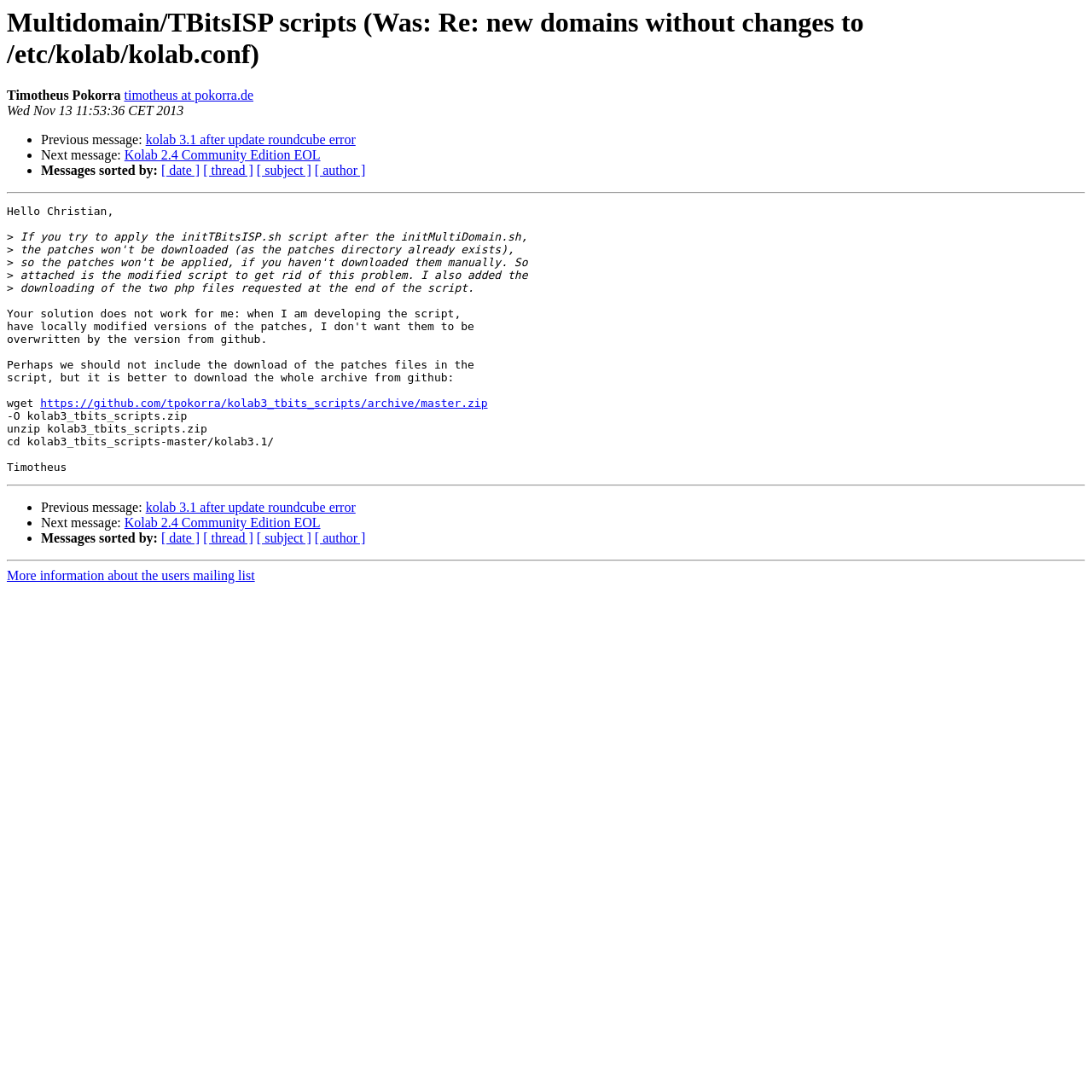Locate the bounding box of the UI element described by: "https://github.com/tpokorra/kolab3_tbits_scripts/archive/master.zip" in the given webpage screenshot.

[0.037, 0.364, 0.447, 0.375]